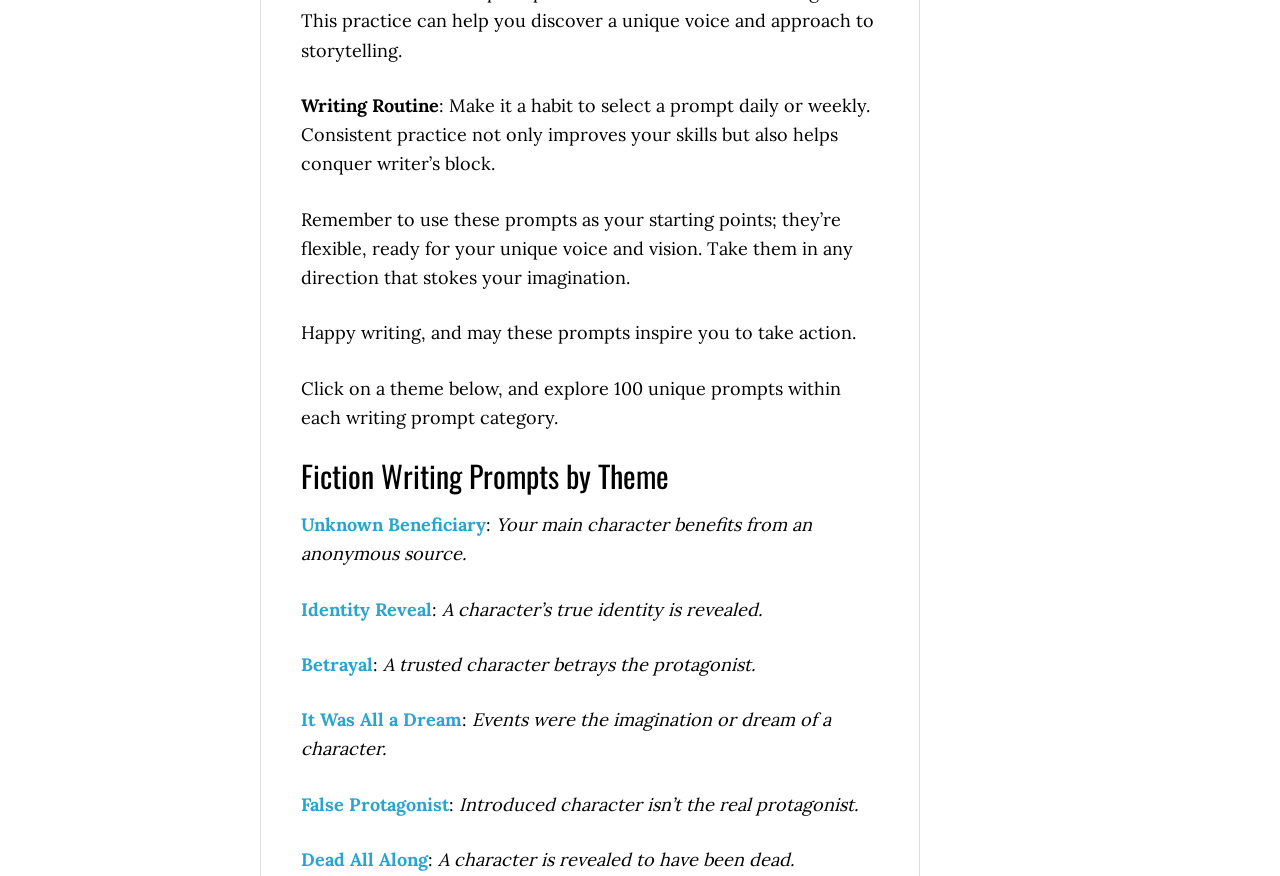Please find the bounding box coordinates for the clickable element needed to perform this instruction: "Learn about 'False Protagonist'".

[0.235, 0.905, 0.351, 0.931]